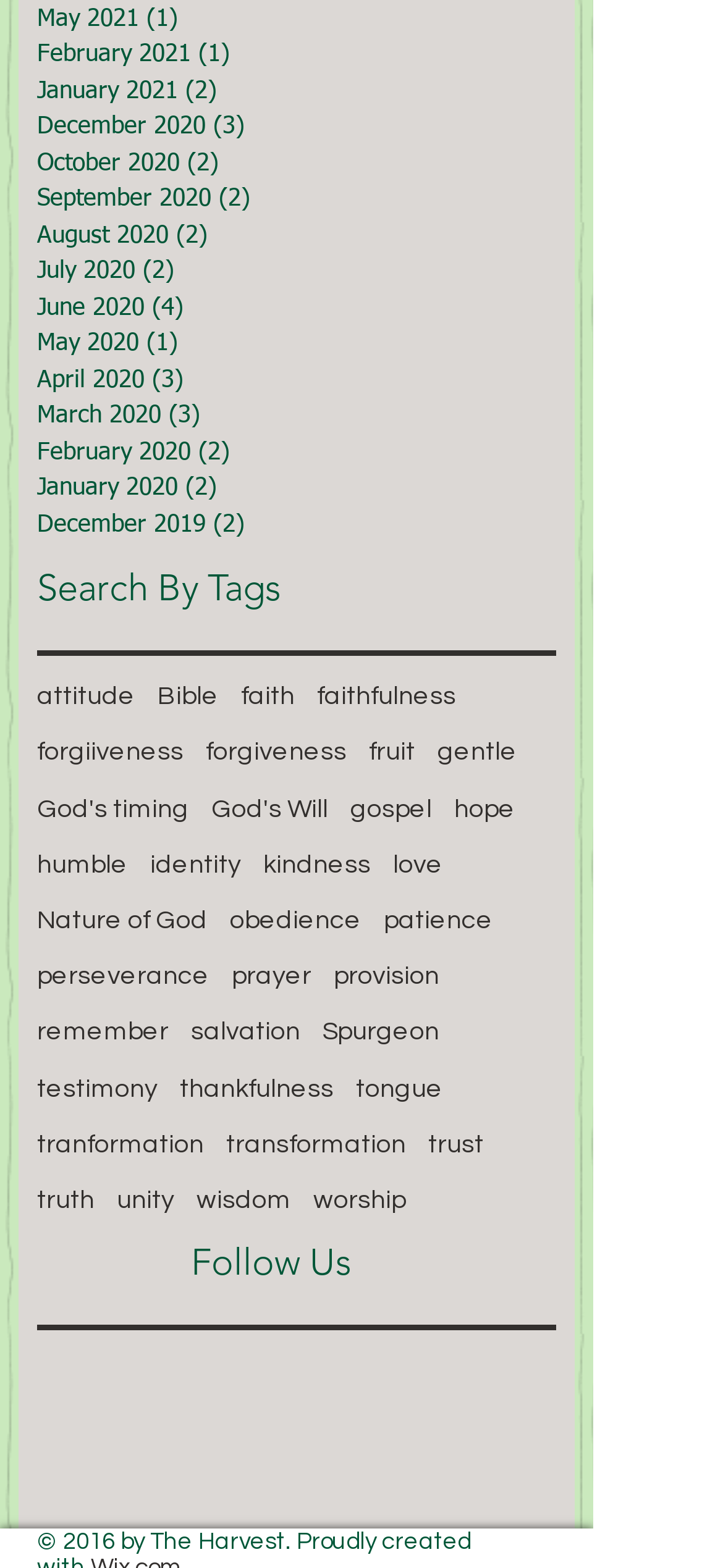Provide the bounding box coordinates for the area that should be clicked to complete the instruction: "Explore posts about faith".

[0.333, 0.434, 0.408, 0.455]